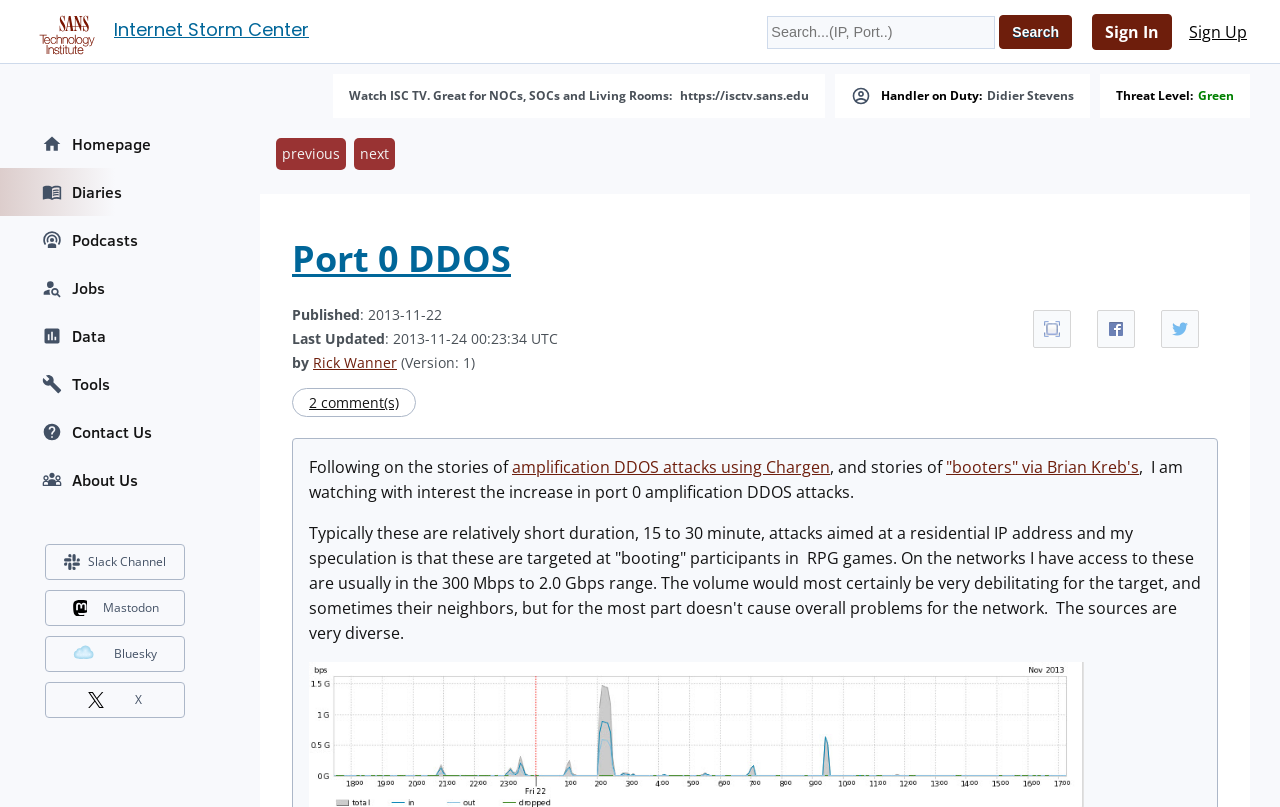Examine the image and give a thorough answer to the following question:
What is the name of the handler on duty?

I found the answer by looking at the 'Handler on Duty:' section, which is located below the 'Watch ISC TV' section. The handler on duty is mentioned as 'Didier Stevens' in a link element.